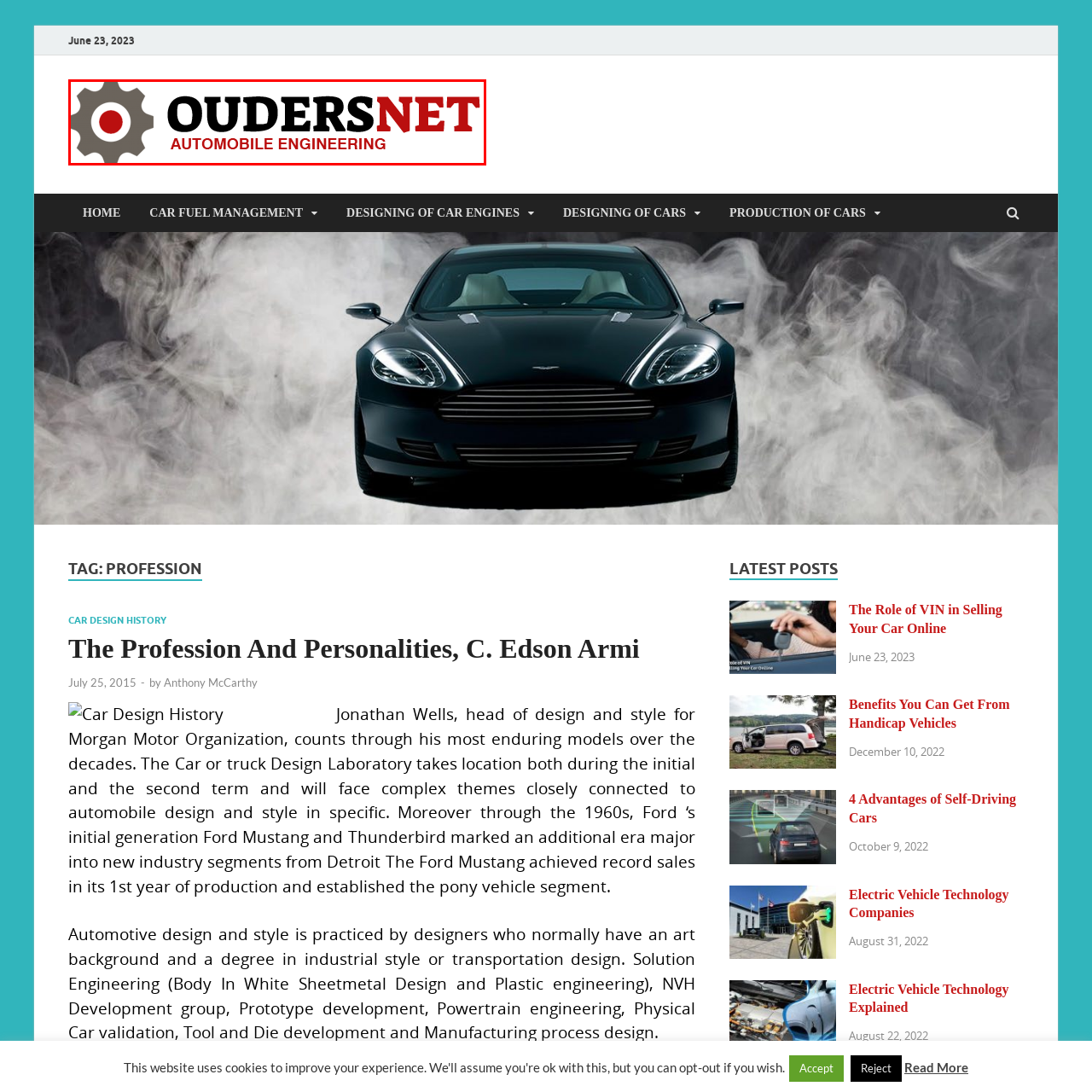Carefully analyze the image within the red boundary and describe it extensively.

The image features the logo of OUDERSNET, a platform dedicated to automobile engineering. The design incorporates a stylized gear in grey with a prominent red circle in the center, signifying the mechanical aspects of the automotive industry. The name "OUDERSNET" is displayed prominently in bold, black letters, followed by the phrase "AUTOMOBILE ENGINEERING" in a striking red font. This logo encapsulates the focus on engineering and innovation within the automotive sector, emphasizing the blend of technology and design that is essential in modern vehicle development.